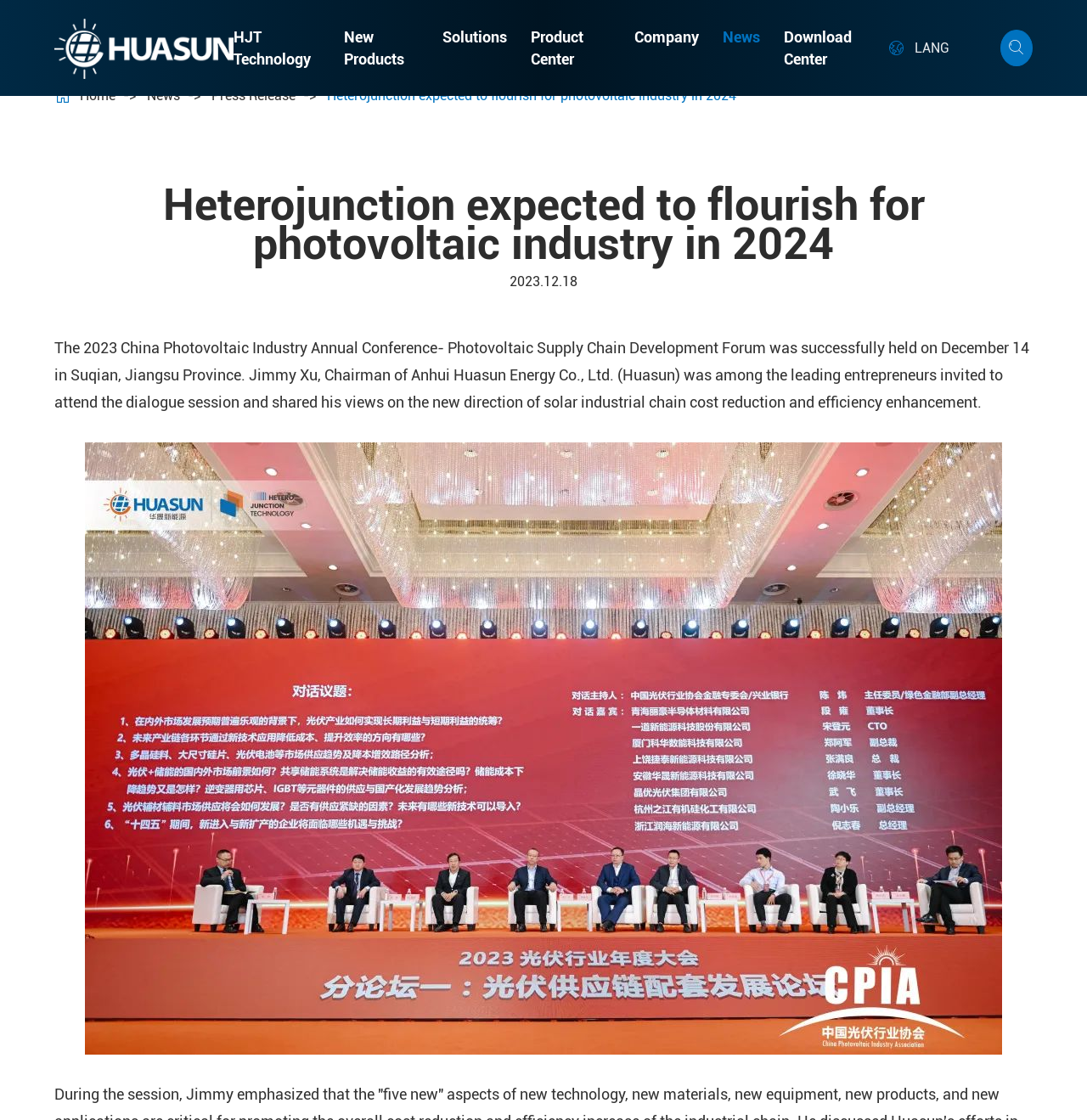What is the company name mentioned in the webpage?
Give a single word or phrase as your answer by examining the image.

Anhui Huasun Energy Co., Ltd.